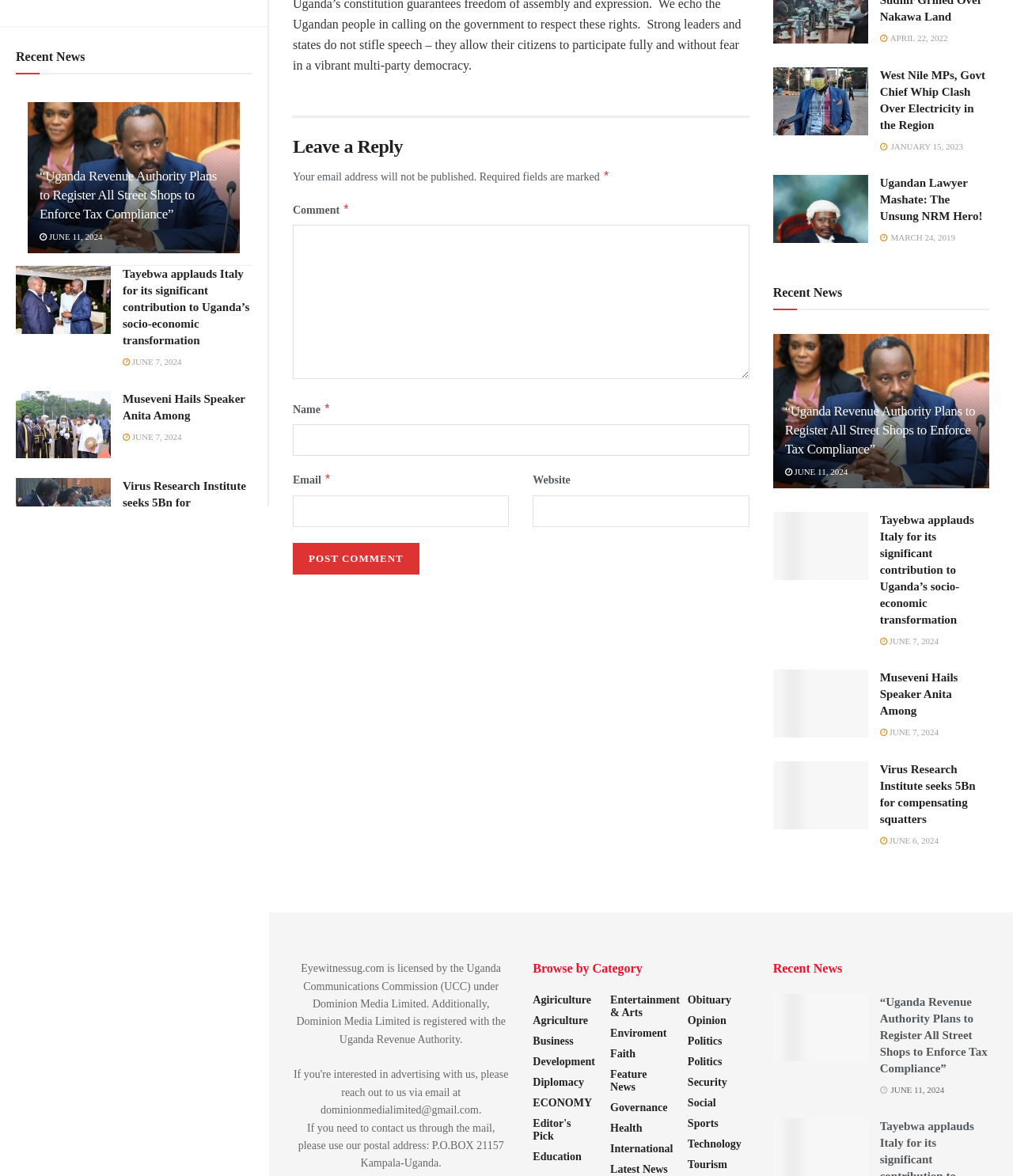Find the bounding box of the UI element described as: "parent_node: Comment * name="comment"". The bounding box coordinates should be given as four float values between 0 and 1, i.e., [left, top, right, bottom].

[0.289, 0.193, 0.74, 0.324]